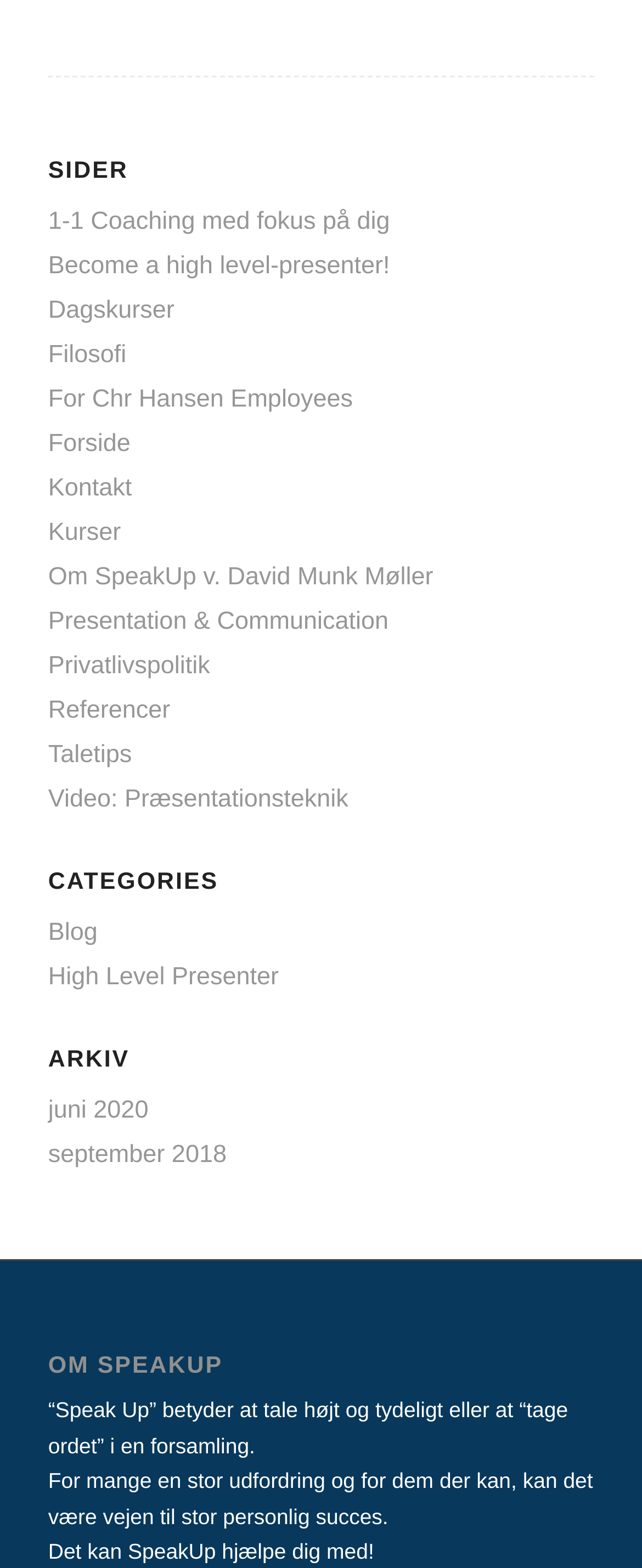Find the bounding box coordinates of the area to click in order to follow the instruction: "View 'juni 2020'".

[0.075, 0.699, 0.231, 0.716]